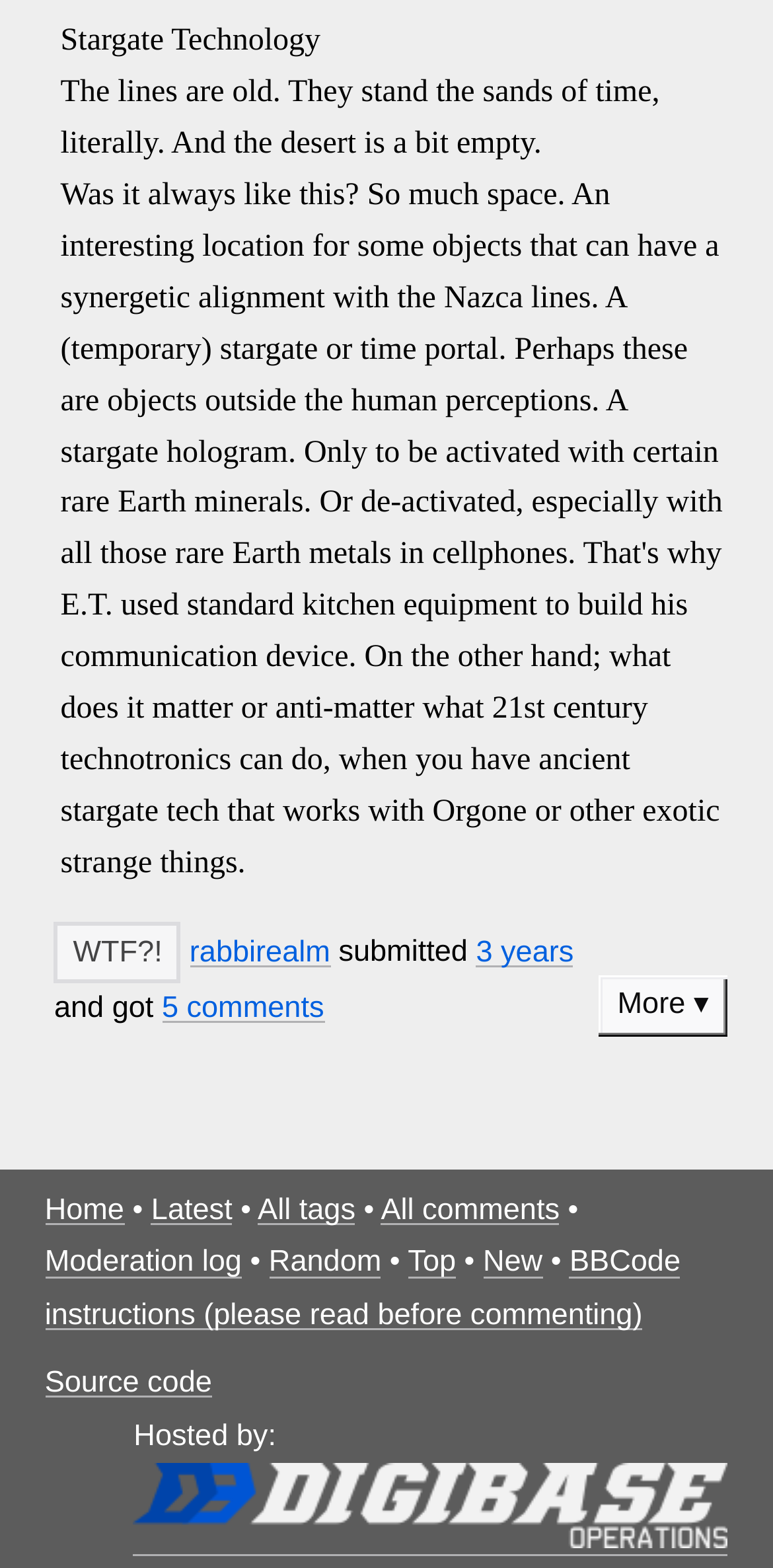How many links are there in the footer?
Refer to the image and respond with a one-word or short-phrase answer.

5